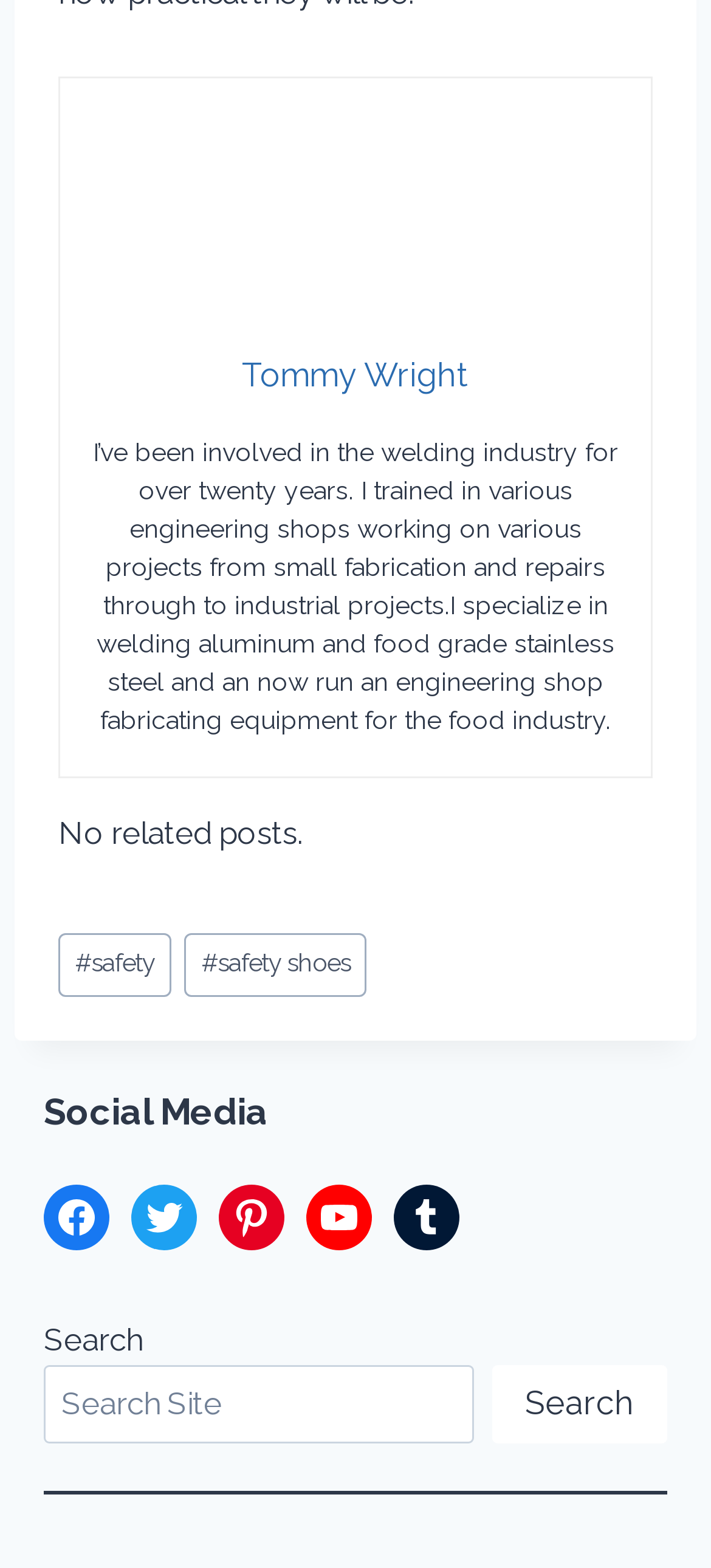Select the bounding box coordinates of the element I need to click to carry out the following instruction: "search for something".

[0.062, 0.871, 0.667, 0.921]